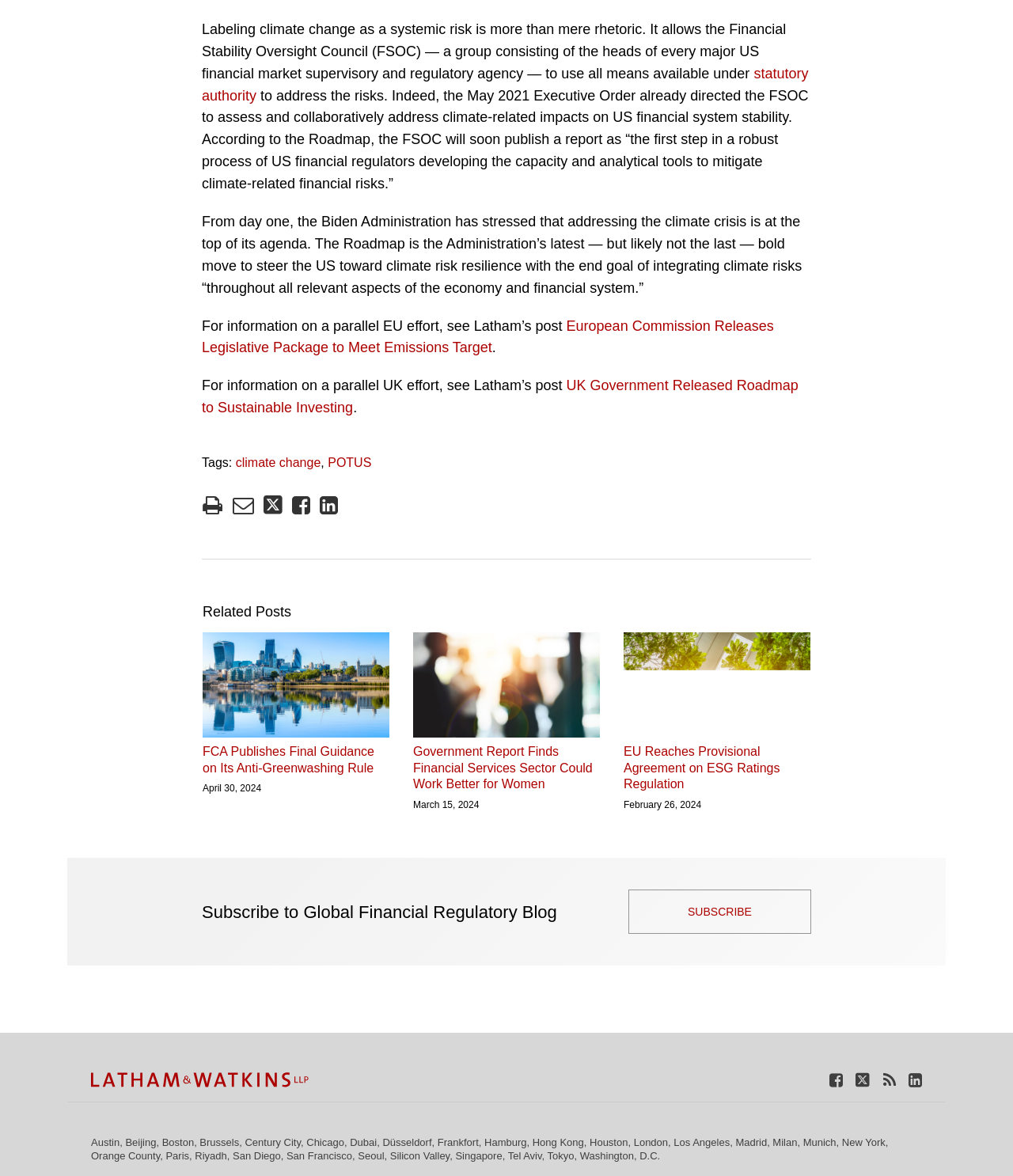Specify the bounding box coordinates of the area that needs to be clicked to achieve the following instruction: "Subscribe to the Global Financial Regulatory Blog".

[0.62, 0.756, 0.801, 0.794]